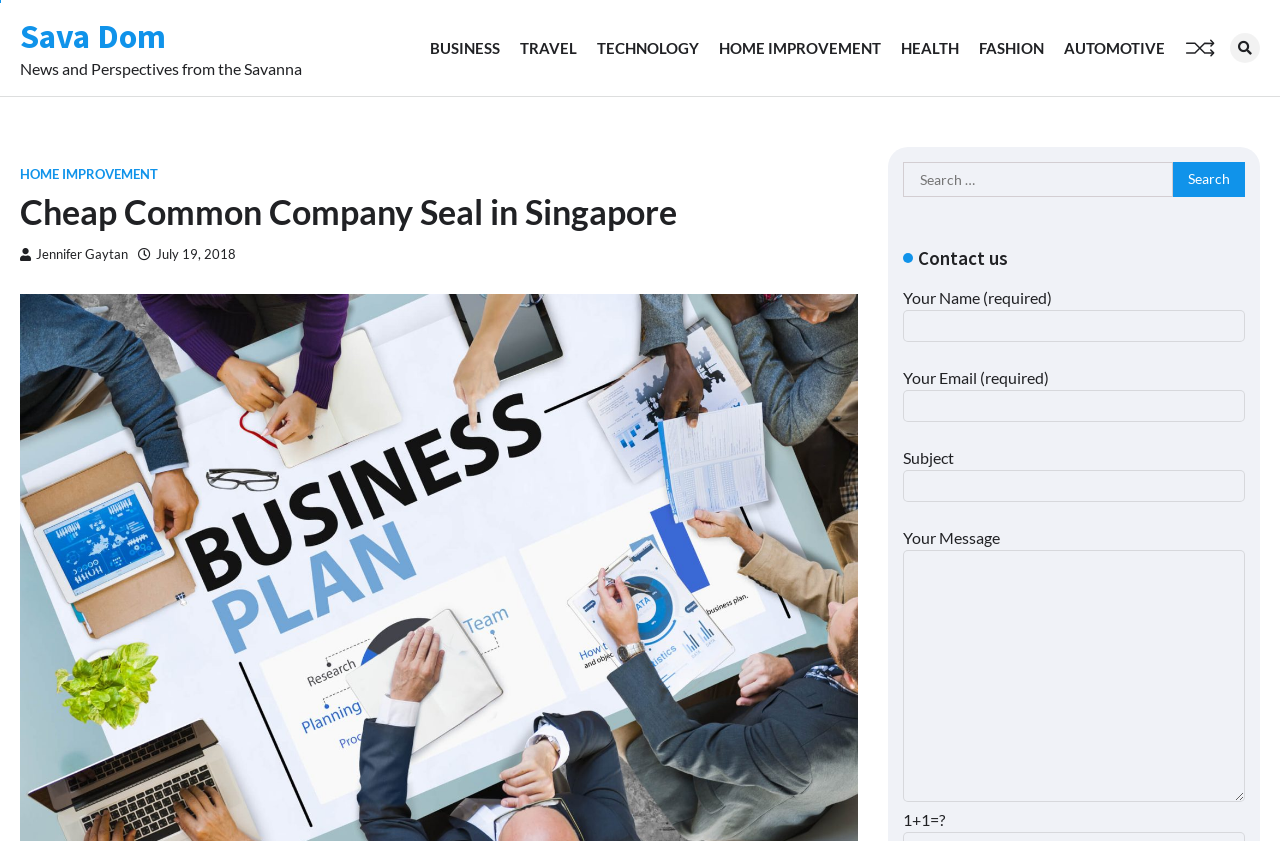Respond to the following question using a concise word or phrase: 
What is the purpose of the search box?

Search for content